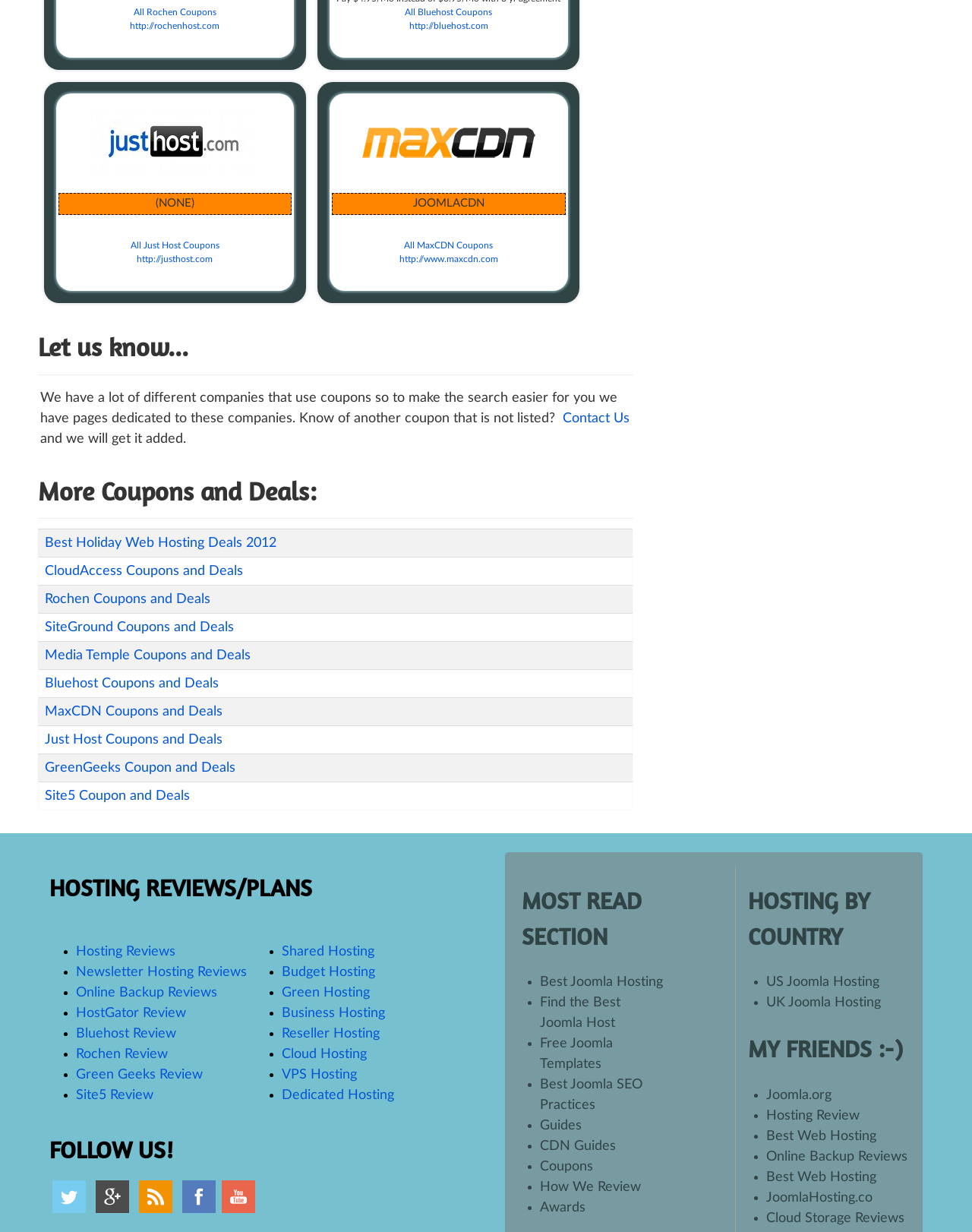Please locate the bounding box coordinates of the element that needs to be clicked to achieve the following instruction: "Click on the 'Rothmobot' link". The coordinates should be four float numbers between 0 and 1, i.e., [left, top, right, bottom].

None